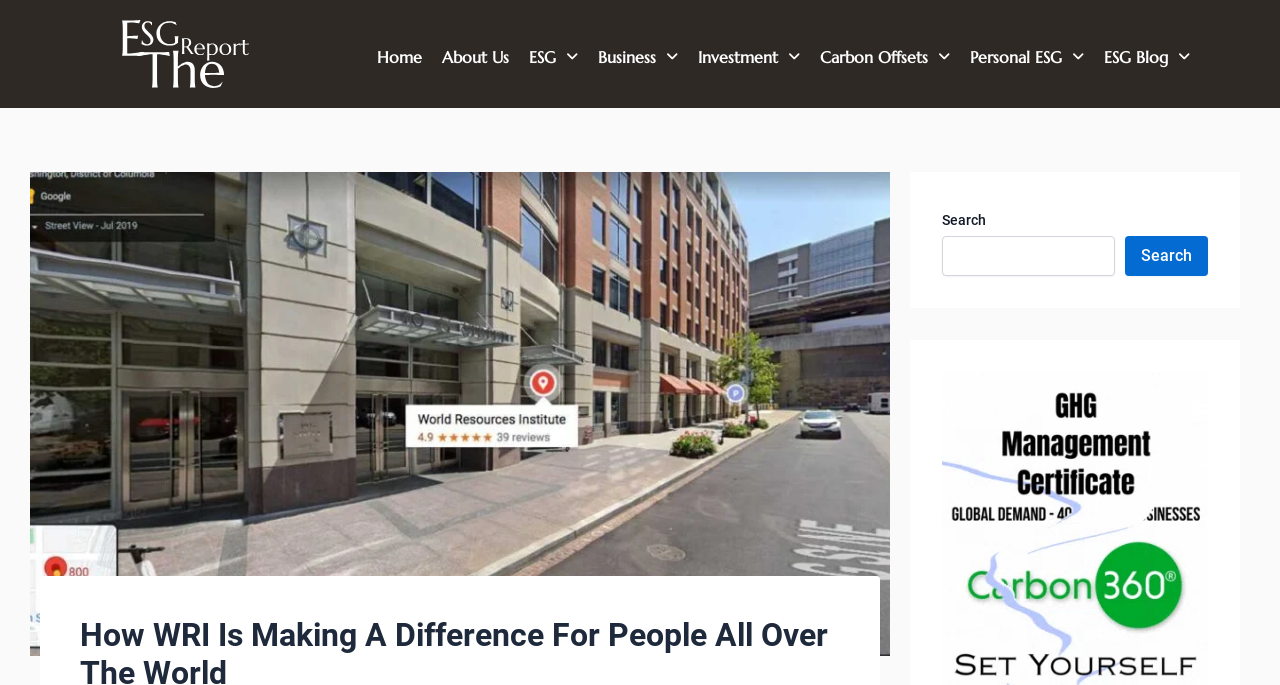Bounding box coordinates are to be given in the format (top-left x, top-left y, bottom-right x, bottom-right y). All values must be floating point numbers between 0 and 1. Provide the bounding box coordinate for the UI element described as: ESG

[0.405, 0.051, 0.459, 0.115]